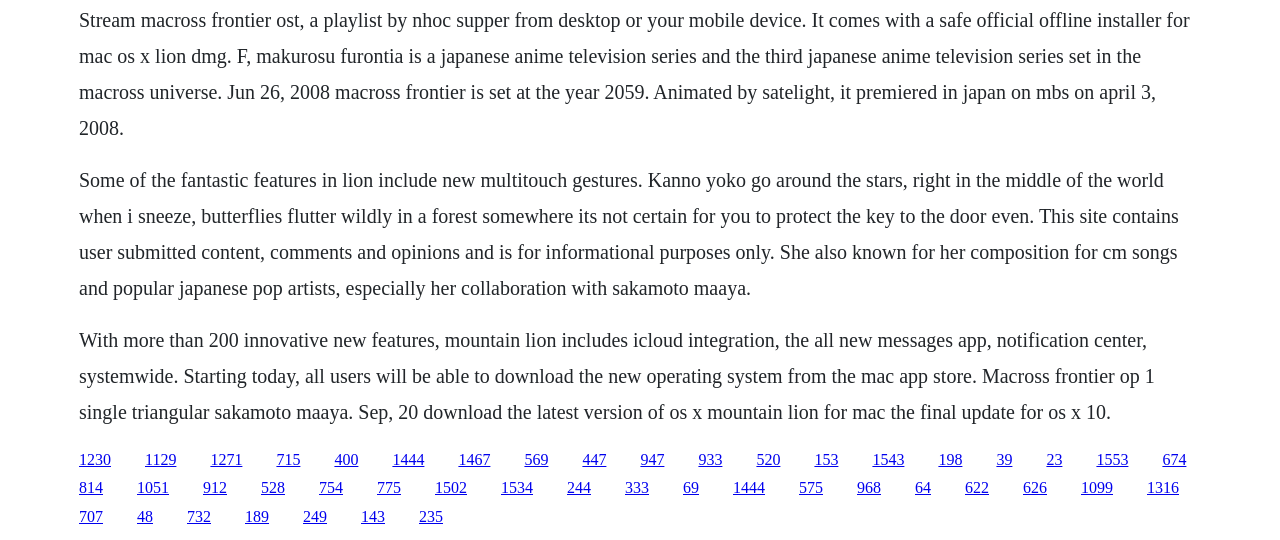Locate the bounding box coordinates of the element I should click to achieve the following instruction: "Go to the page with ID 1230".

[0.062, 0.834, 0.087, 0.866]